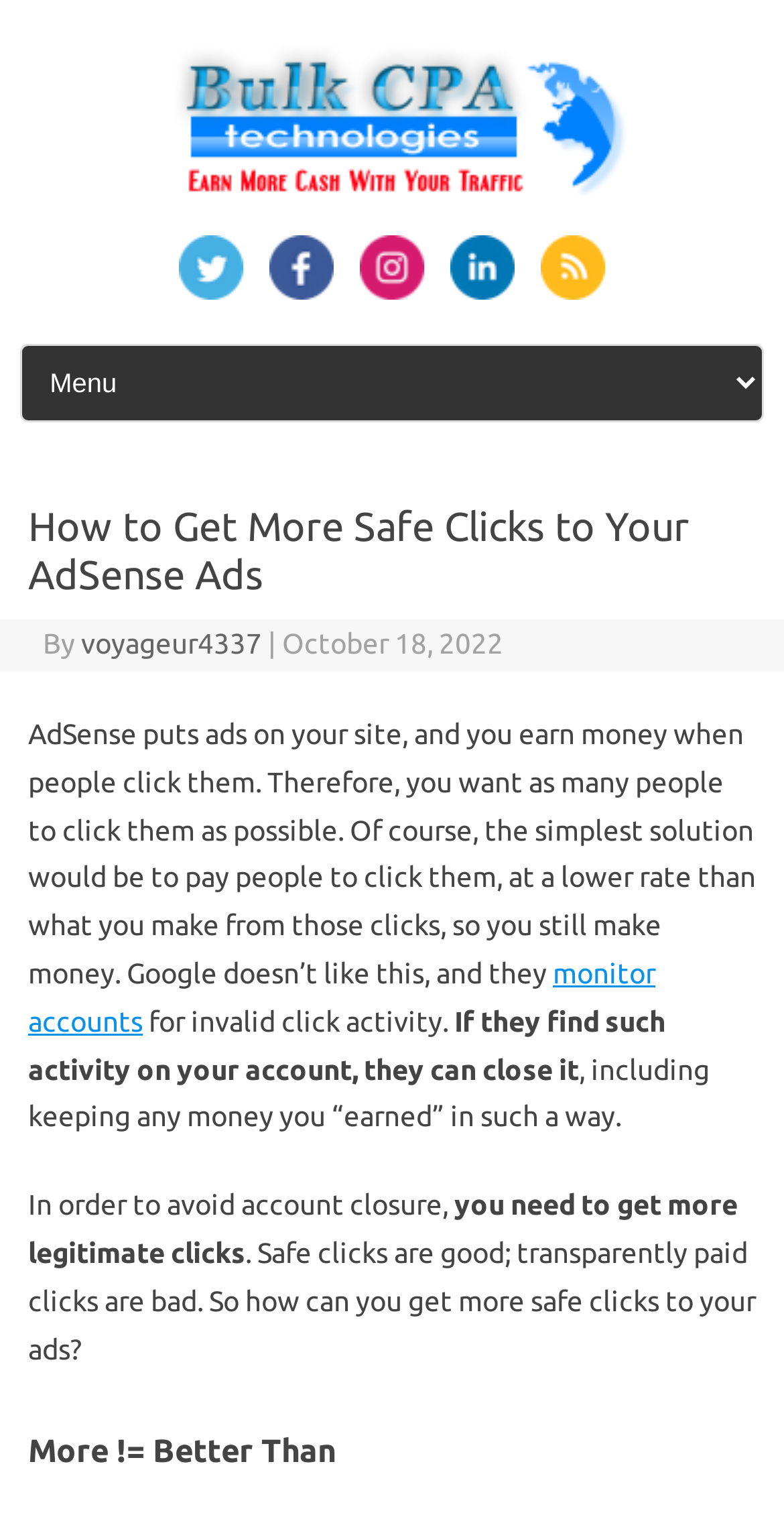Identify the bounding box of the UI component described as: "voyageur4337".

[0.103, 0.413, 0.334, 0.434]